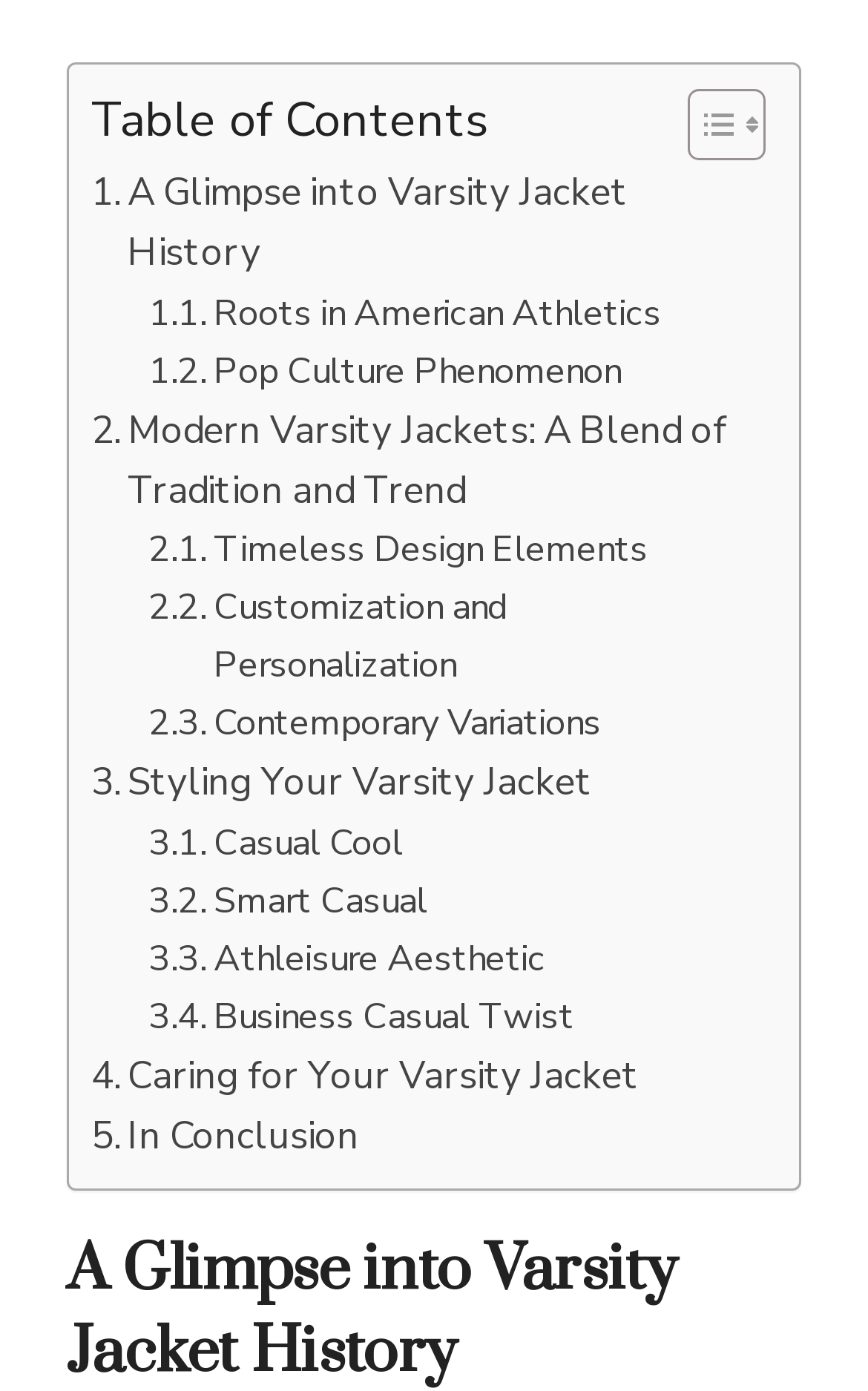Provide the bounding box coordinates of the section that needs to be clicked to accomplish the following instruction: "Toggle Table of Content."

[0.754, 0.062, 0.869, 0.117]